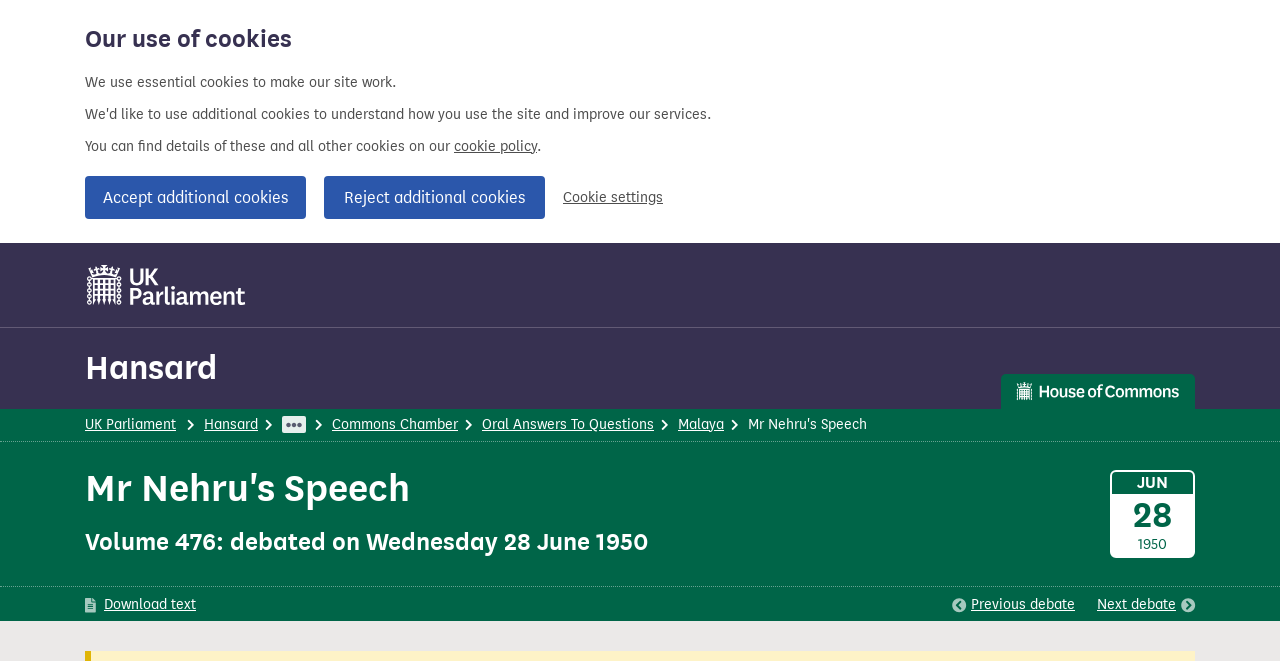Please identify the bounding box coordinates of the clickable element to fulfill the following instruction: "go to Next debate". The coordinates should be four float numbers between 0 and 1, i.e., [left, top, right, bottom].

[0.857, 0.898, 0.934, 0.932]